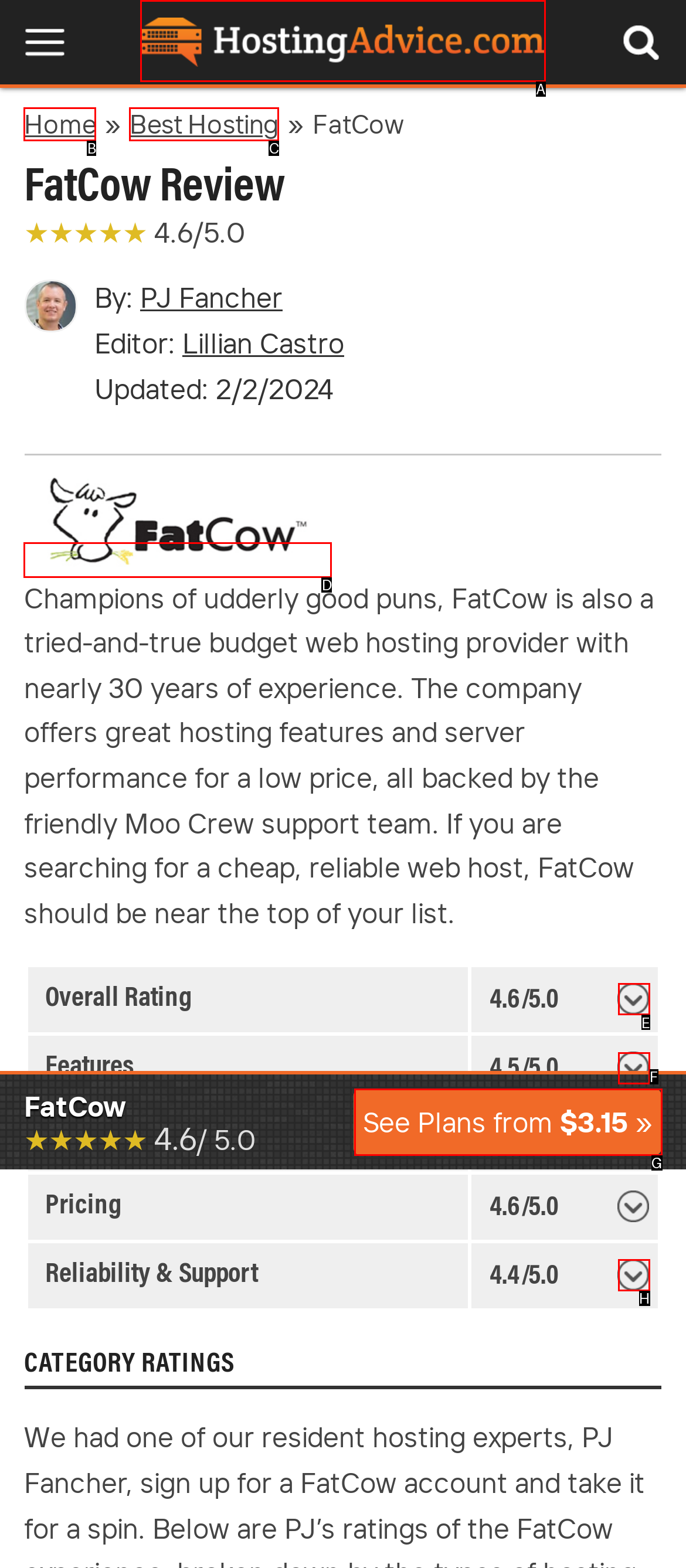Select the appropriate HTML element to click on to finish the task: Visit 'HostingAdvice.com'.
Answer with the letter corresponding to the selected option.

A